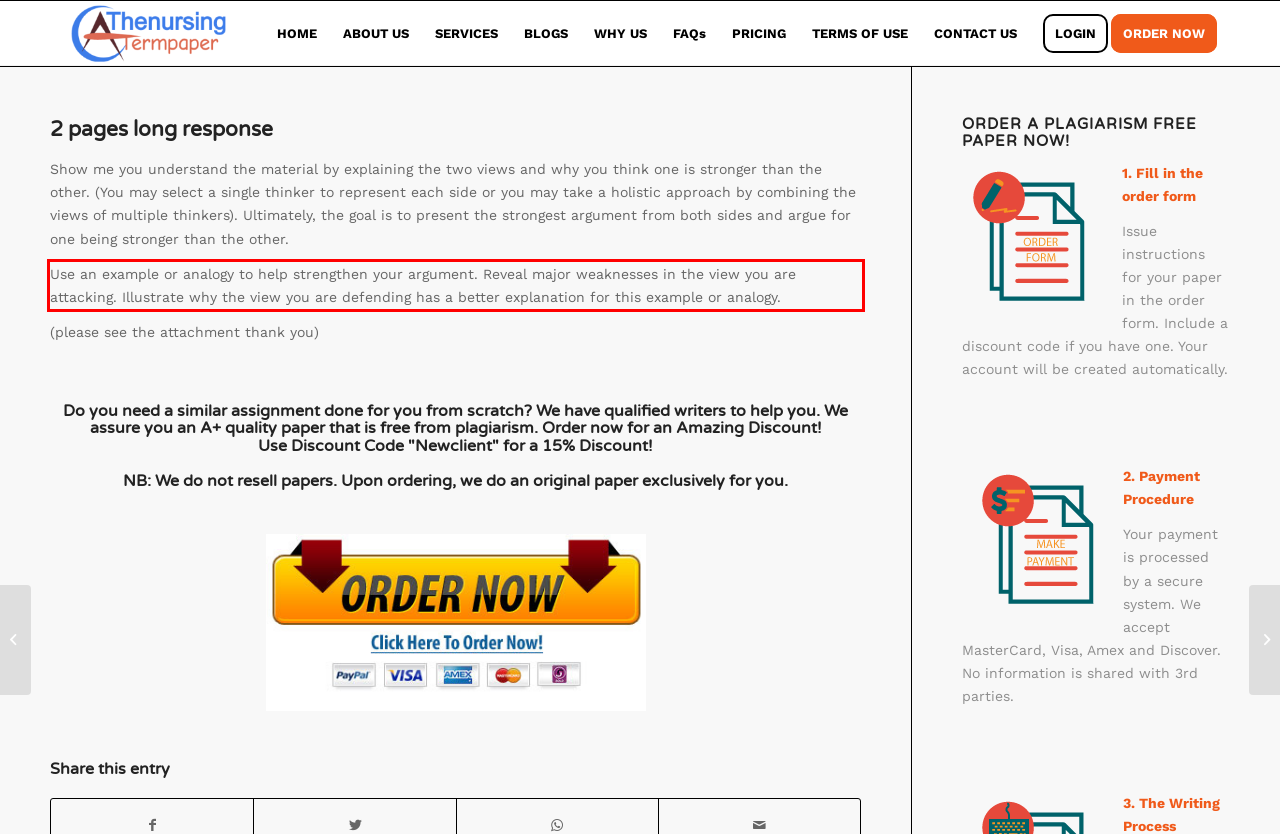Given a screenshot of a webpage with a red bounding box, extract the text content from the UI element inside the red bounding box.

Use an example or analogy to help strengthen your argument. Reveal major weaknesses in the view you are attacking. Illustrate why the view you are defending has a better explanation for this example or analogy.